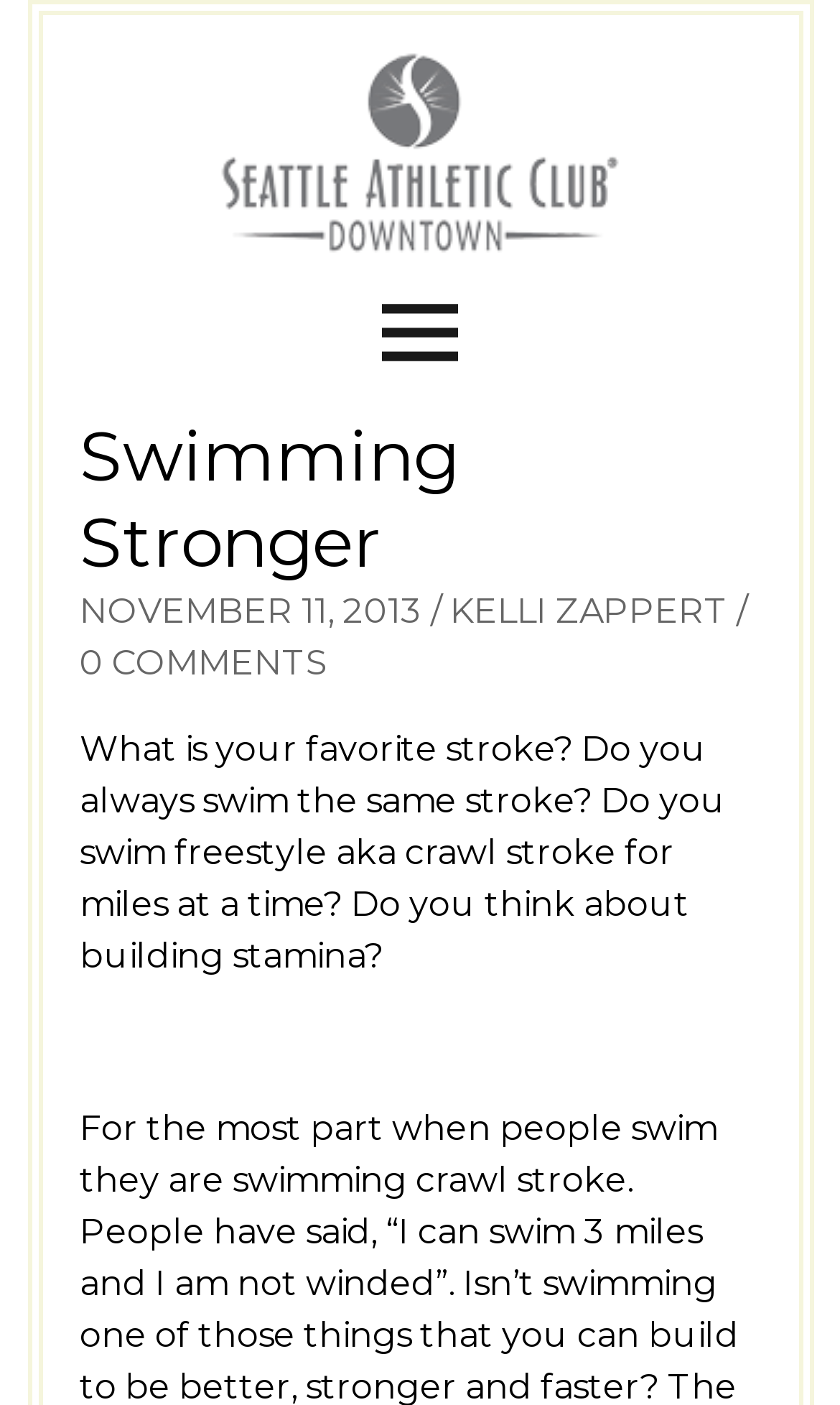What is the topic of discussion in the article?
Examine the image and provide an in-depth answer to the question.

By reading the StaticText element, I found that the article is discussing swimming strokes, asking questions like 'What is your favorite stroke?' and 'Do you always swim the same stroke?'.